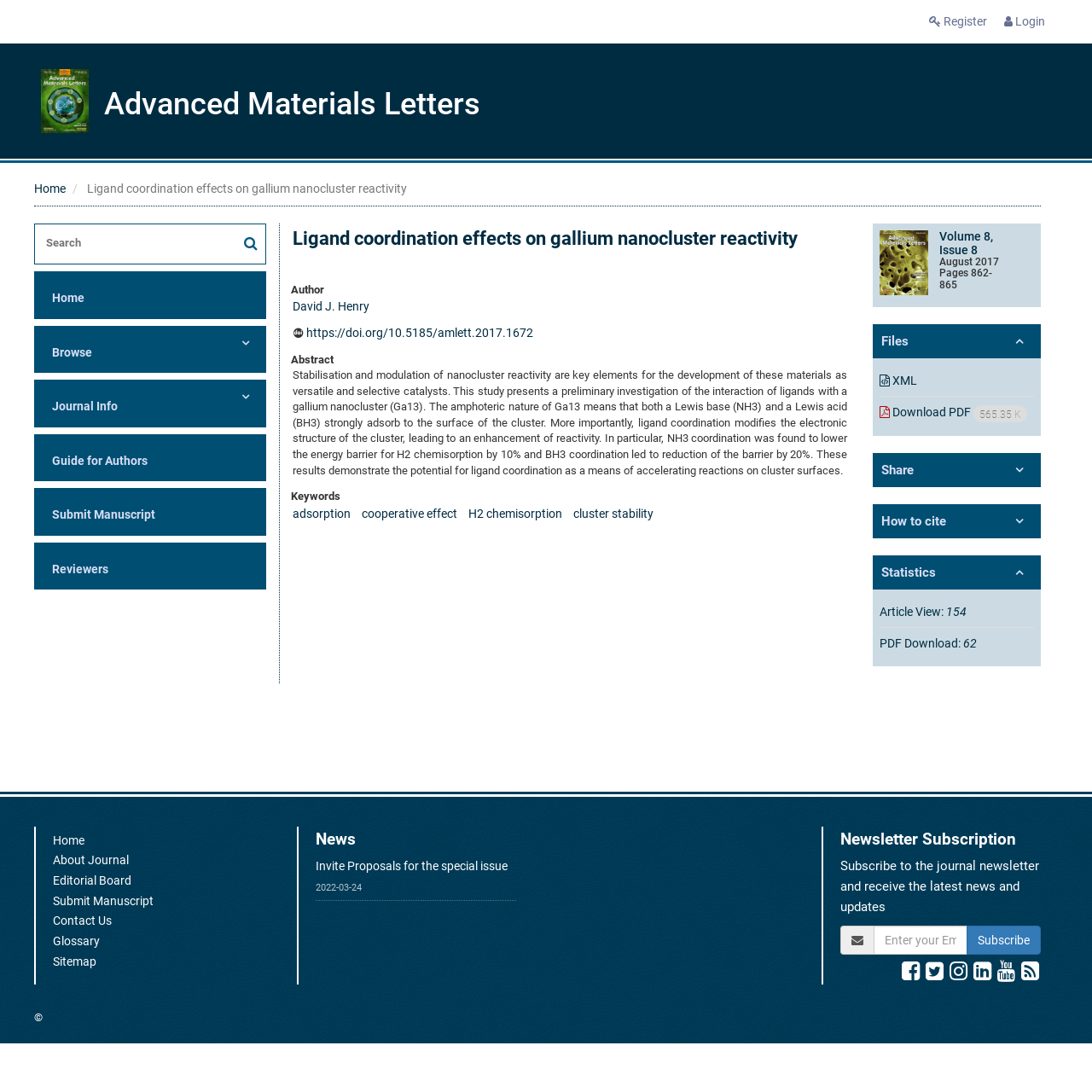Find the bounding box coordinates of the clickable region needed to perform the following instruction: "Search for articles". The coordinates should be provided as four float numbers between 0 and 1, i.e., [left, top, right, bottom].

[0.032, 0.206, 0.243, 0.236]